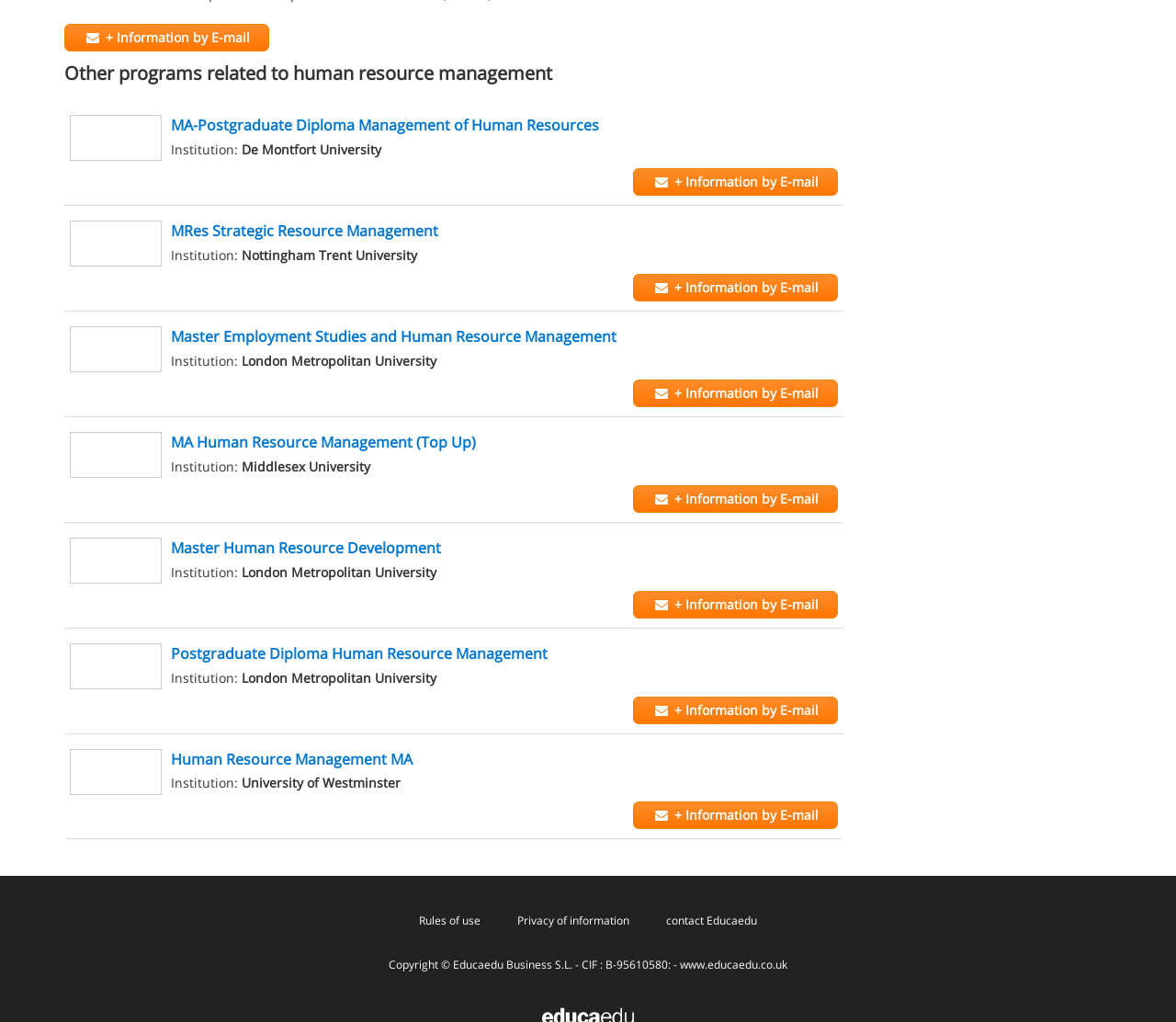Determine the bounding box coordinates of the clickable element necessary to fulfill the instruction: "Get information about MA-Postgraduate Diploma Management of Human Resources by E-mail". Provide the coordinates as four float numbers within the 0 to 1 range, i.e., [left, top, right, bottom].

[0.538, 0.165, 0.712, 0.192]